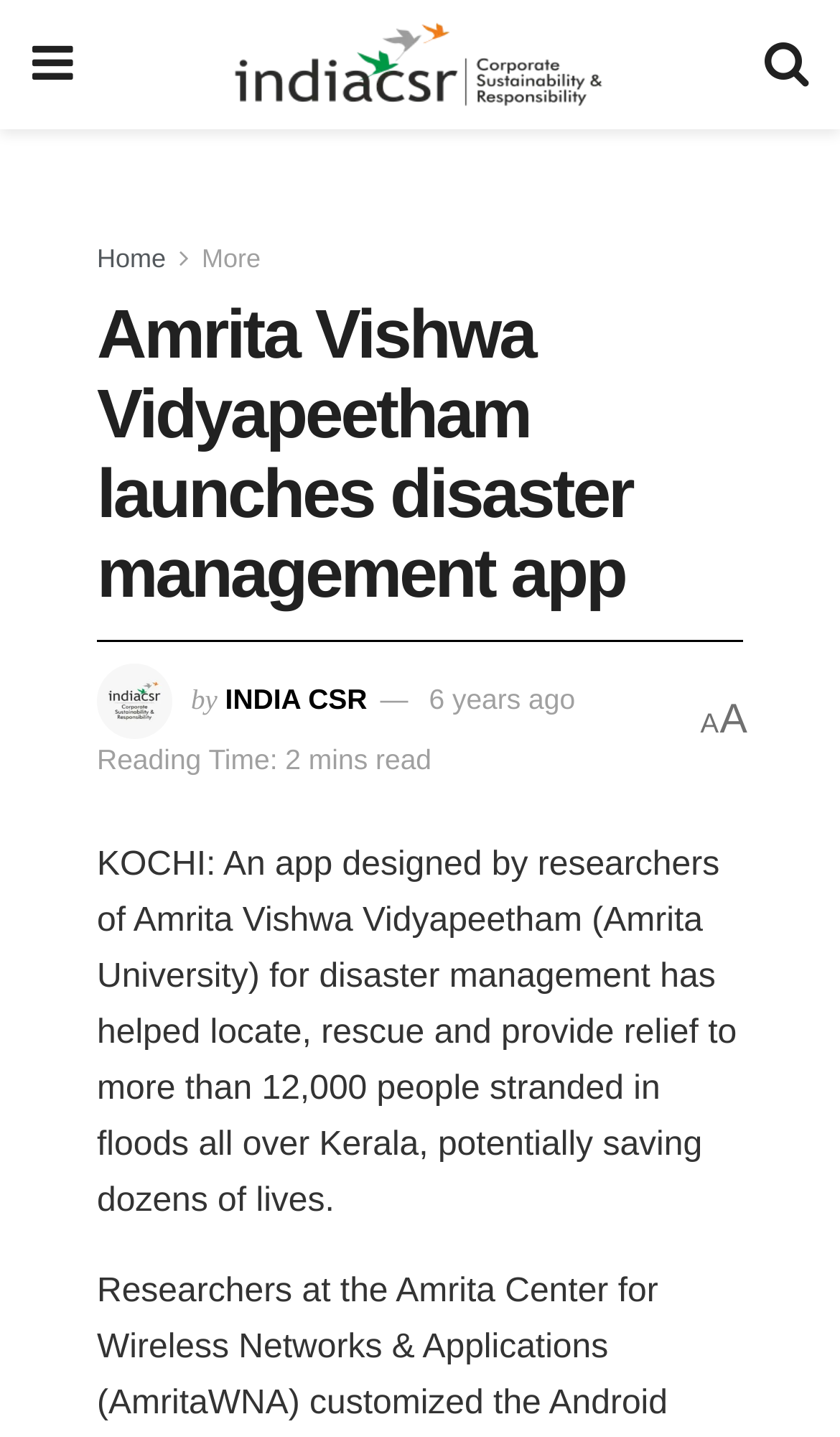Extract the text of the main heading from the webpage.

Amrita Vishwa Vidyapeetham launches disaster management app 